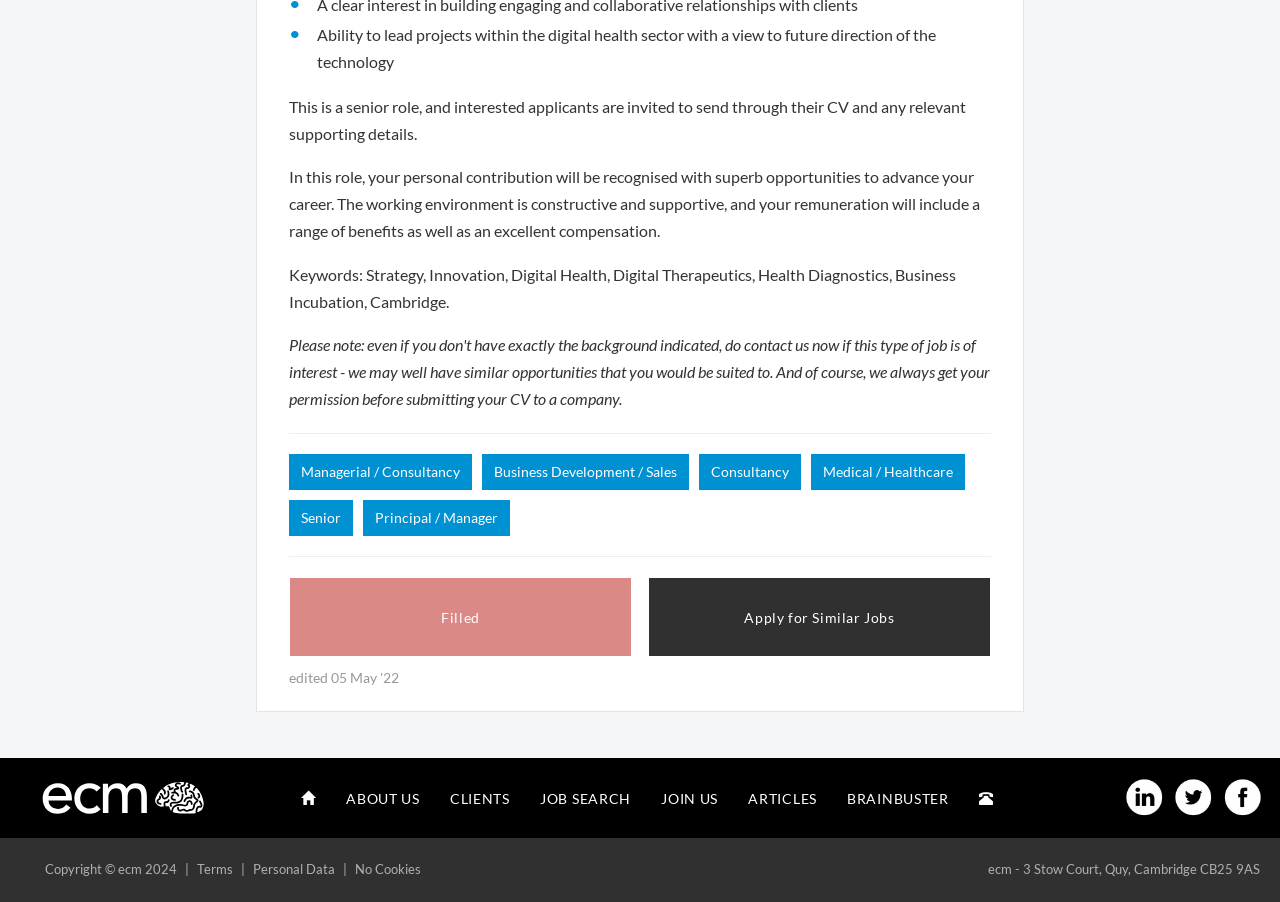Please specify the bounding box coordinates in the format (top-left x, top-left y, bottom-right x, bottom-right y), with all values as floating point numbers between 0 and 1. Identify the bounding box of the UI element described by: About Us

[0.259, 0.858, 0.34, 0.913]